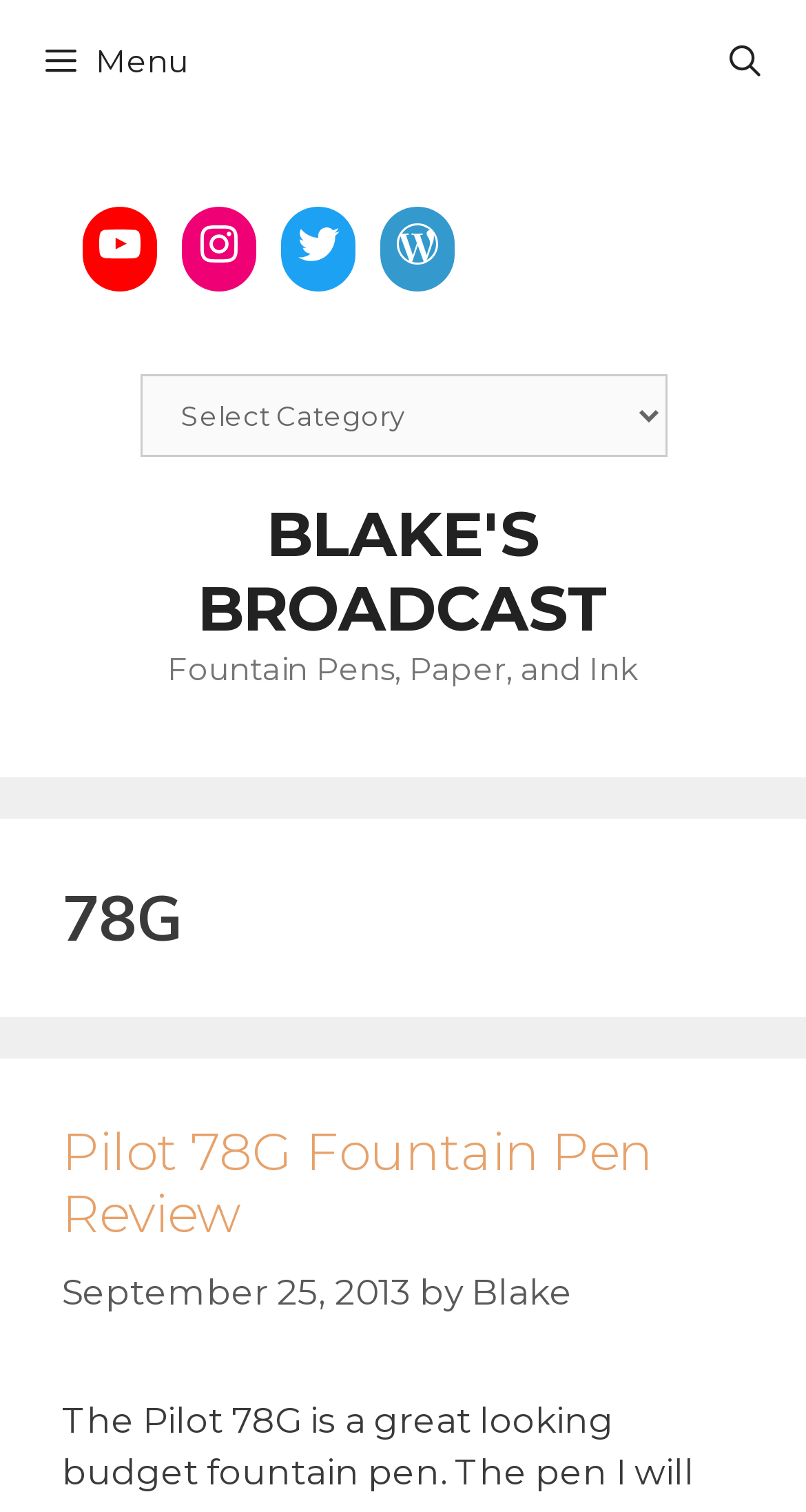What is the name of the website?
Please give a detailed answer to the question using the information shown in the image.

The name of the website can be found in the banner section, which is located at the top of the webpage, and it is written as 'BLAKE'S BROADCAST'.